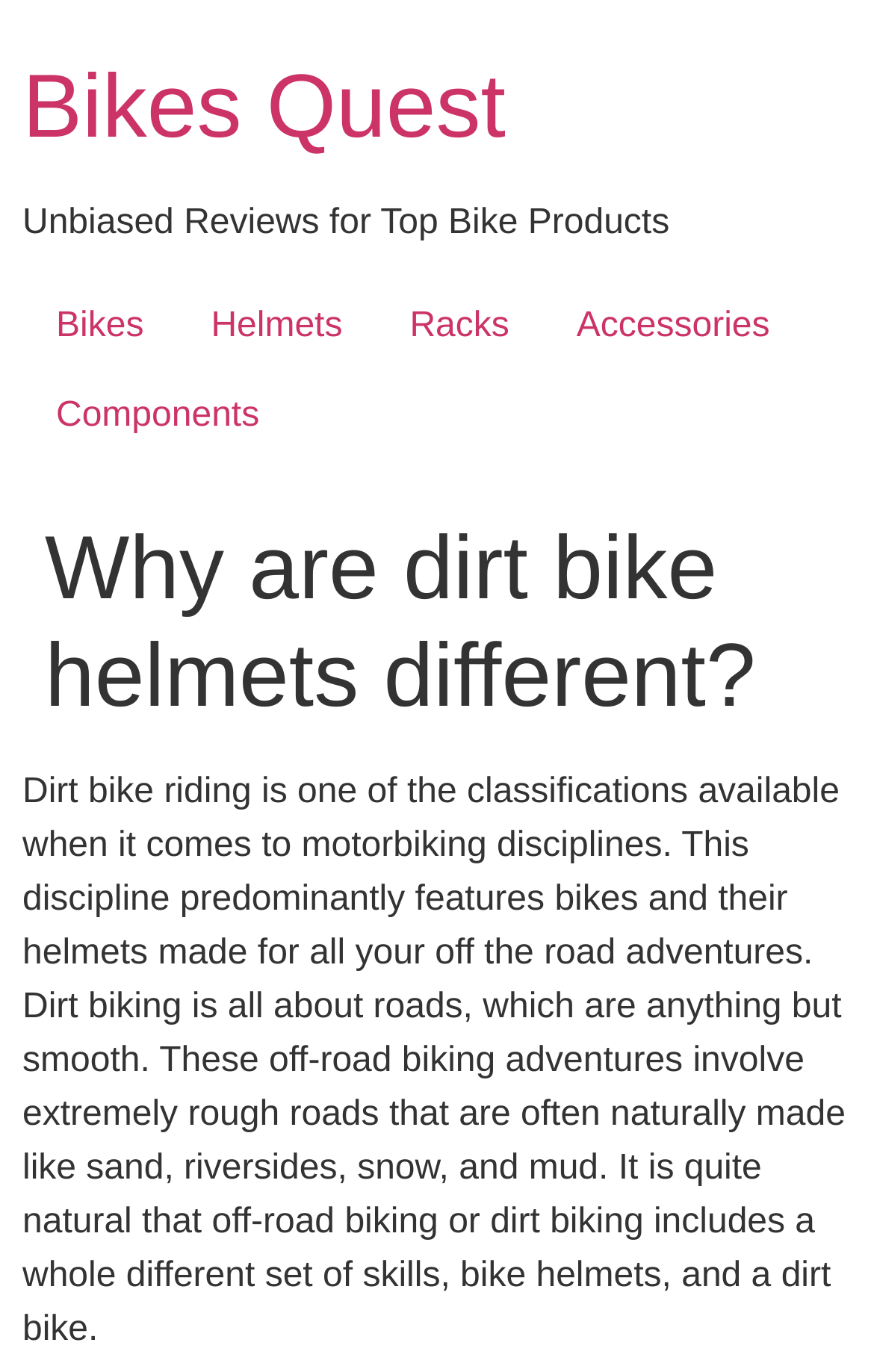Given the description "Bikes", provide the bounding box coordinates of the corresponding UI element.

[0.026, 0.206, 0.203, 0.272]